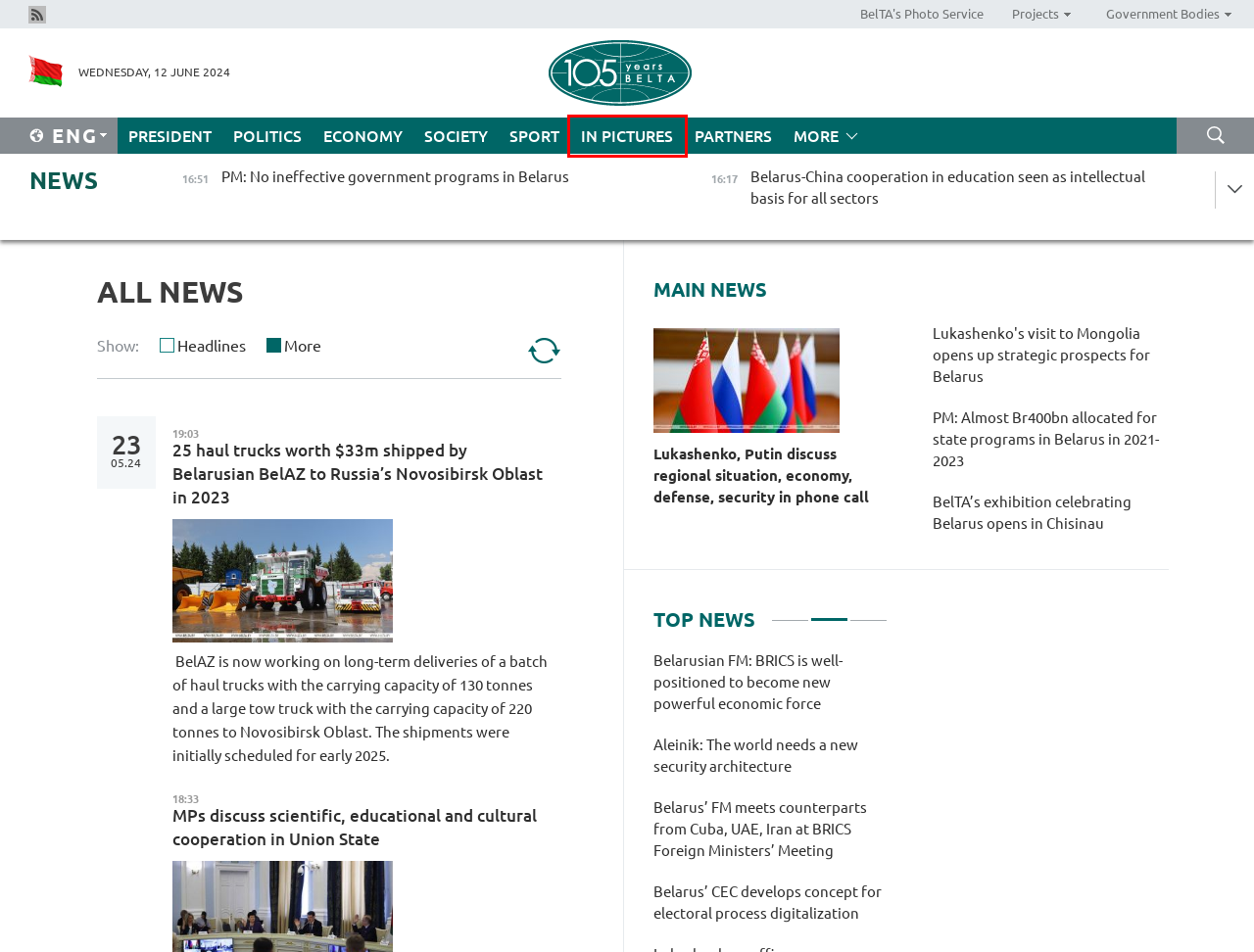You are given a screenshot of a webpage with a red rectangle bounding box. Choose the best webpage description that matches the new webpage after clicking the element in the bounding box. Here are the candidates:
A. In Pictures | Belarus News | Belarusian news | Belarus today | news in Belarus | Minsk news | BELTA
B. PM: Belarus, Russia maintain momentum in integration
C. All News | Belarus News | Belarusian news | Belarus today | news in Belarus | Minsk news | BELTA
D. PM: No ineffective government programs in Belarus
E. President
F. Lukashenko, Putin discuss regional situation, economy, defense, security in phone call
G. Politics
H. Belarus-China cooperation in education seen as intellectual basis for all sectors

A